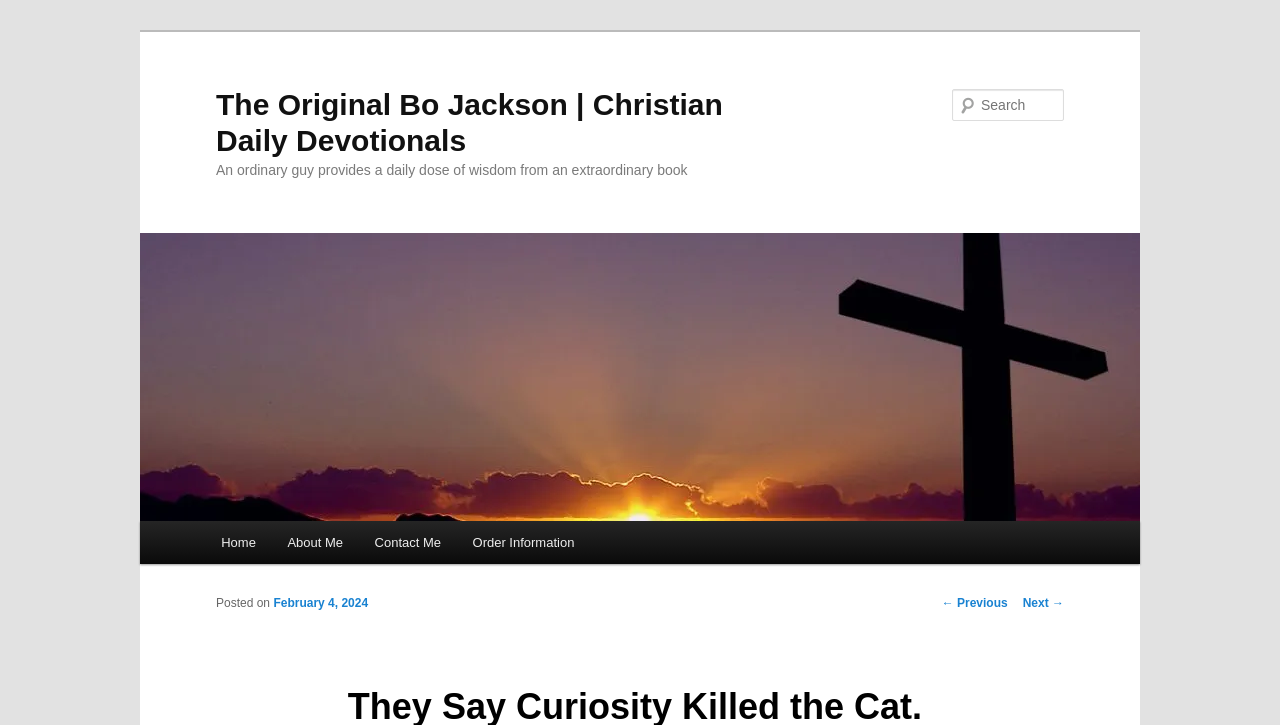Describe the entire webpage, focusing on both content and design.

This webpage is a Christian daily devotional blog, titled "The Original Bo Jackson | Christian Daily Devotionals". At the top left, there is a link to skip to the primary content. Below it, there is a heading with the same title as the webpage, which is also a link. 

To the right of the title, there is an image with the same title as the webpage. Below the image, there is a search bar with a "Search" label and a text box. 

On the top right, there is a "Main menu" heading, which is followed by four links: "Home", "About Me", "Contact Me", and "Order Information". 

The main content of the webpage is a devotional article, which starts with a quote "There's an old saying: 'Curiosity killed the cat.' As we watched a Holiday movie over Christmas, Cousin Eddie confirmed that saying when he said, 'If that cat's got nine lives...". 

At the bottom of the page, there is a "Post navigation" section, which contains two links: "← Previous" and "Next →". Below these links, there is a "Posted on" label, followed by a link to the date "February 4, 2024".